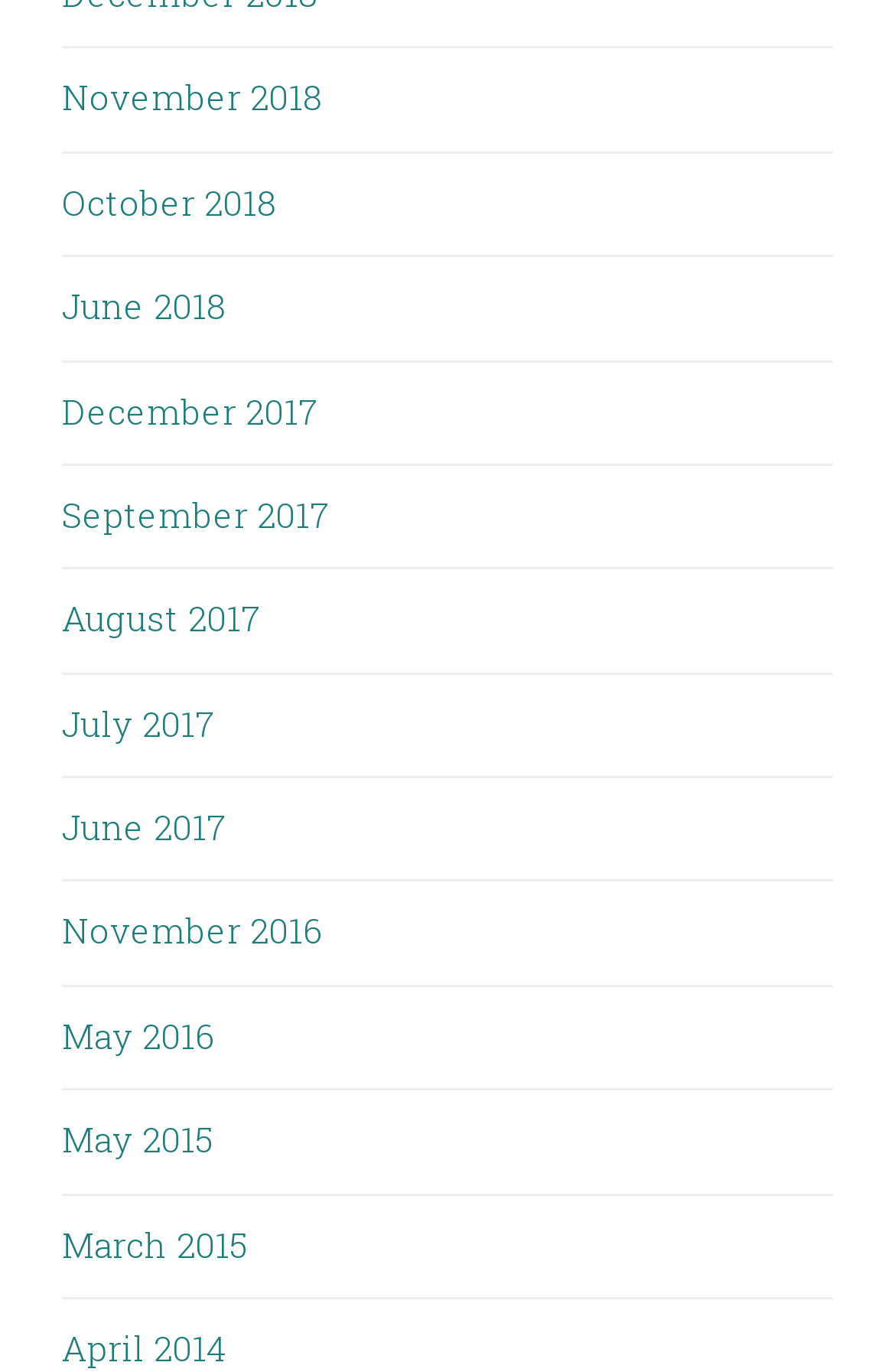Answer succinctly with a single word or phrase:
What is the earliest year mentioned on the webpage?

2014